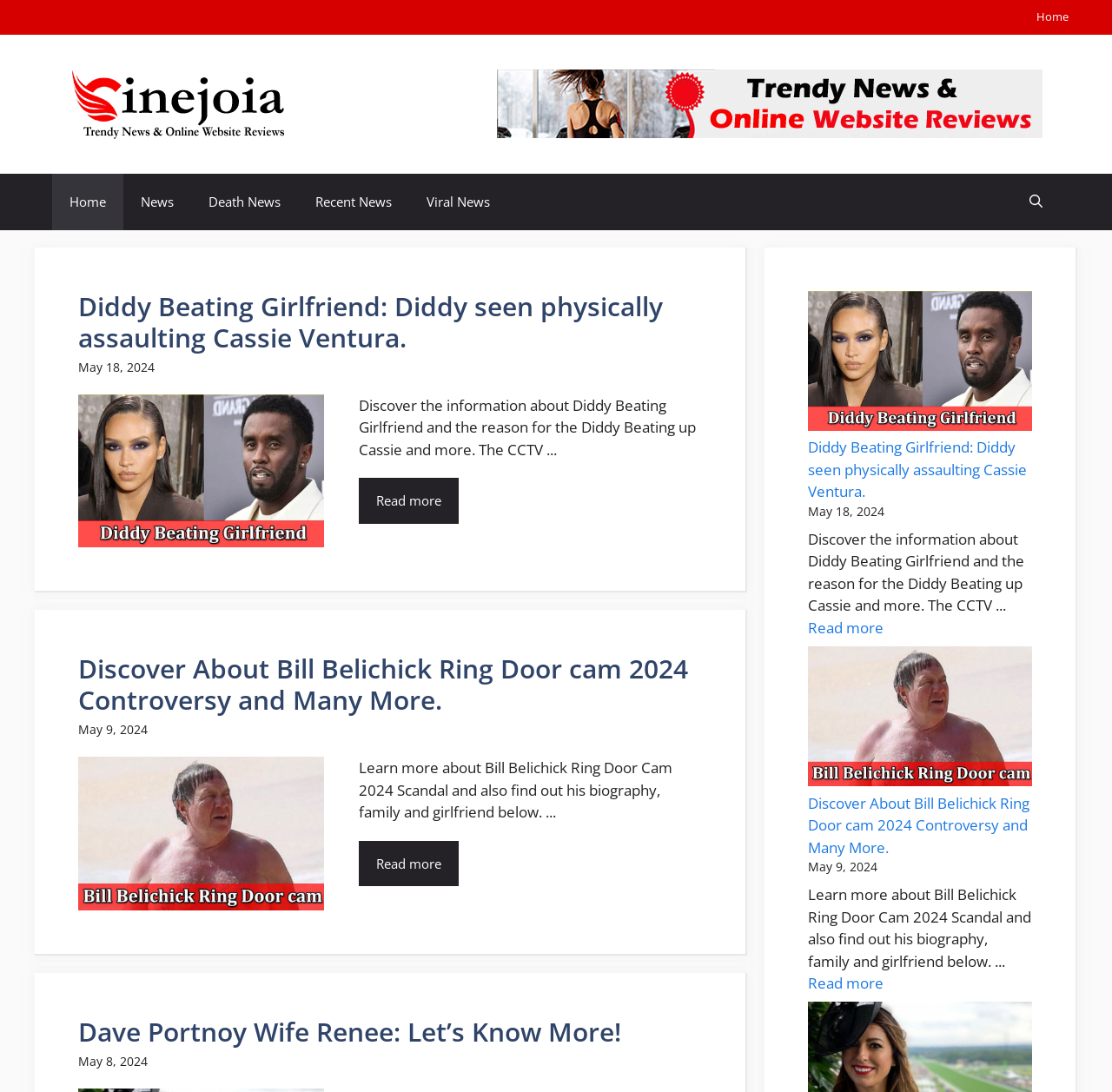What is the date of the second news article?
Please use the image to provide an in-depth answer to the question.

The second news article has a time element that says 'May 9, 2024', which indicates the date of the article.